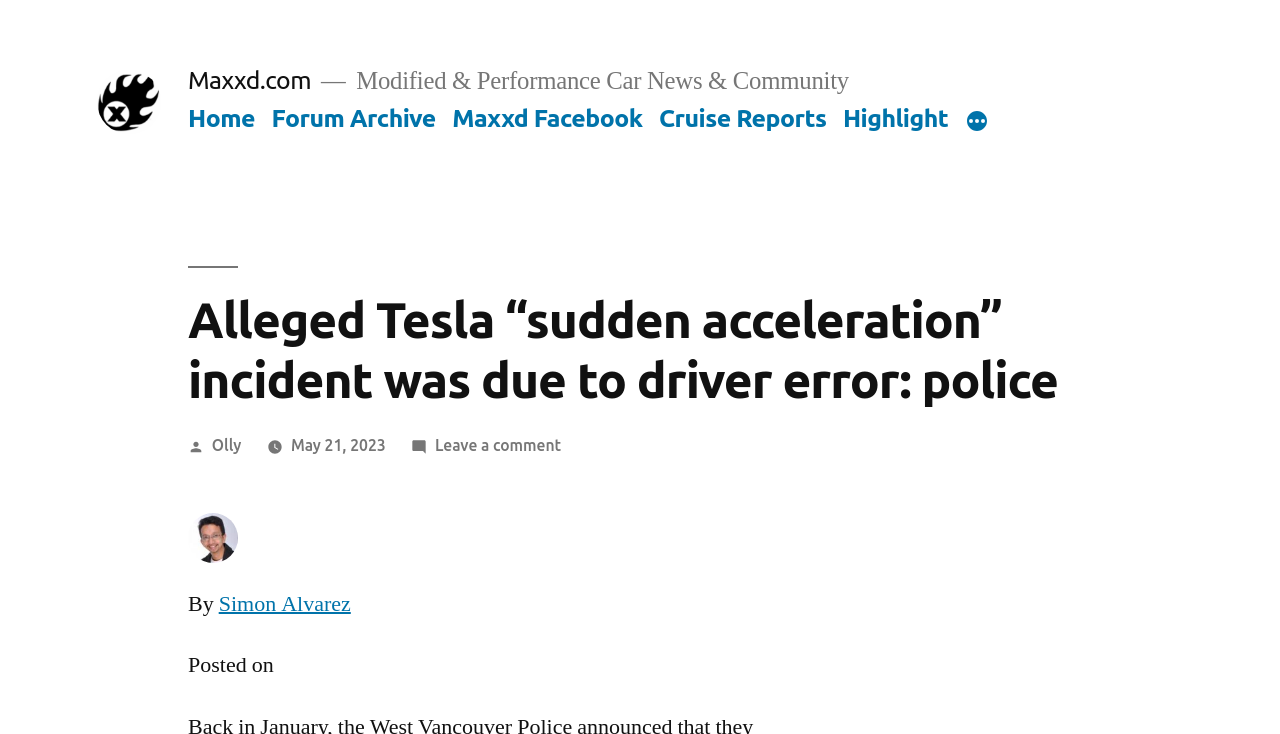Determine the bounding box coordinates of the clickable element to complete this instruction: "Click on the Maxxd.com link". Provide the coordinates in the format of four float numbers between 0 and 1, [left, top, right, bottom].

[0.075, 0.095, 0.125, 0.183]